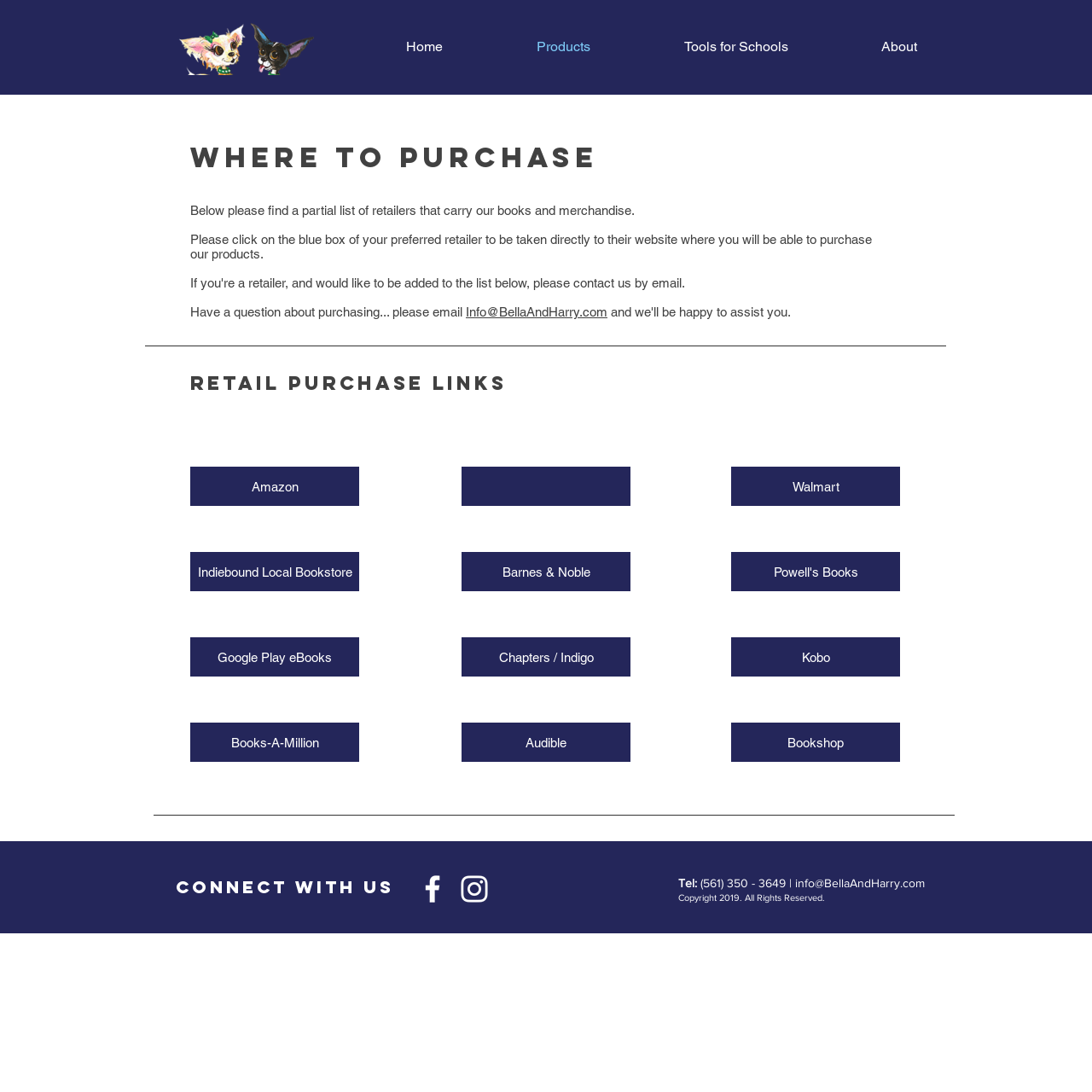Carefully observe the image and respond to the question with a detailed answer:
What social media platforms are linked on this webpage?

The webpage has a section titled 'CONNECT WITH US' which includes links to social media platforms, specifically Facebook and Instagram, as indicated by the presence of their respective icons.